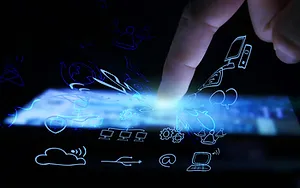List and describe all the prominent features within the image.

The image visually represents a digital interaction, where a finger is poised over a glowing, futuristic touchscreen interface. This interface appears to project various digital icons and symbols, such as cloud storage, data connections, and computer graphics, illustrating the concept of technology and data visualization in a modern context. The background is dark, emphasizing the illuminated screen and the vibrant blue graphics. This imagery connects to themes of digital transformation and the innovative use of technology in business processes, reflecting the advancements showcased in Arsenomium Consulting's projects, particularly in areas like social media engagement and data management solutions.